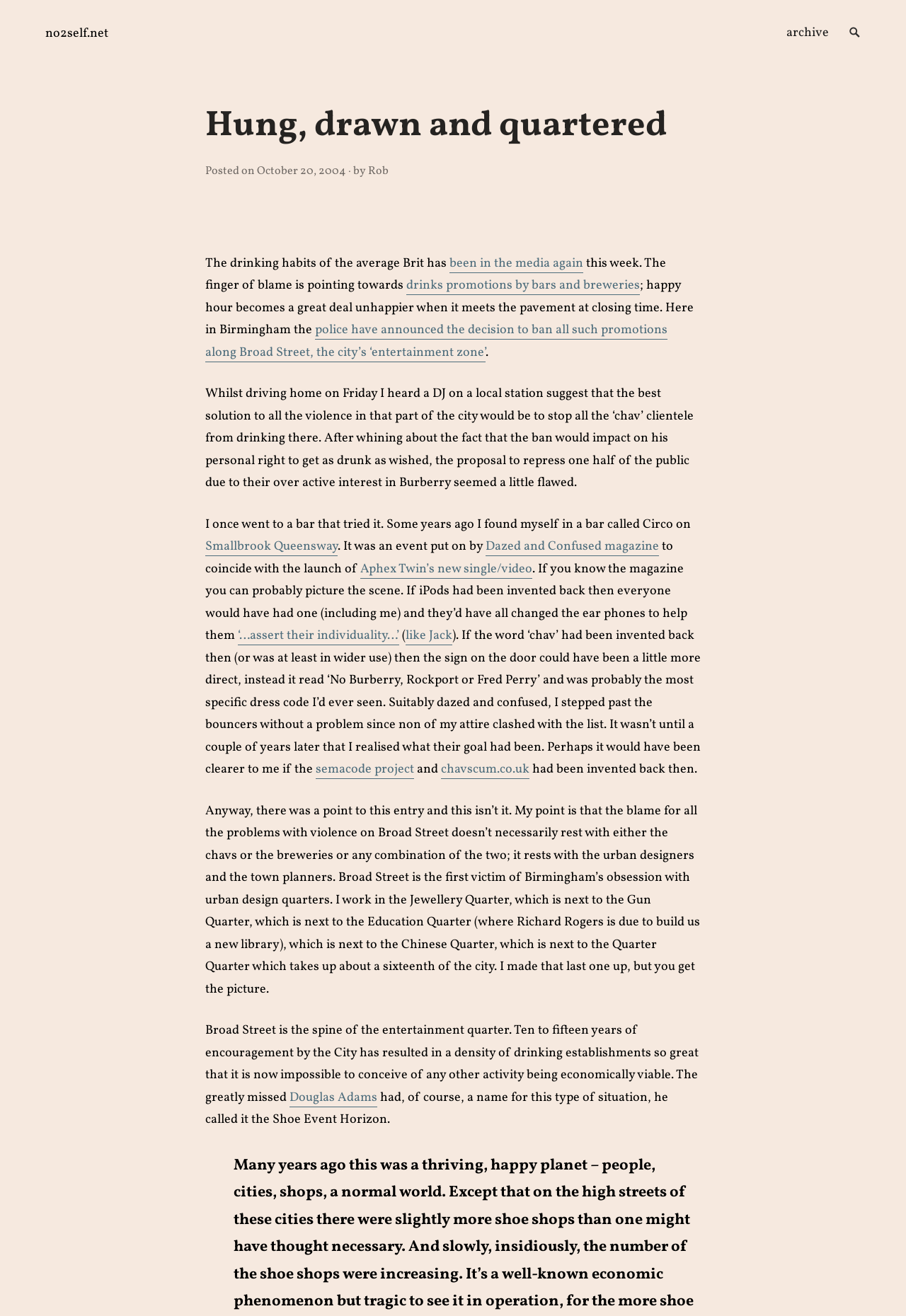Please study the image and answer the question comprehensively:
What is the name of the famous person mentioned in the article?

The famous person mentioned in the article is 'Douglas Adams', a well-known author. This information can be found in the body of the article, where the author references one of Adams' concepts, the 'Shoe Event Horizon'.